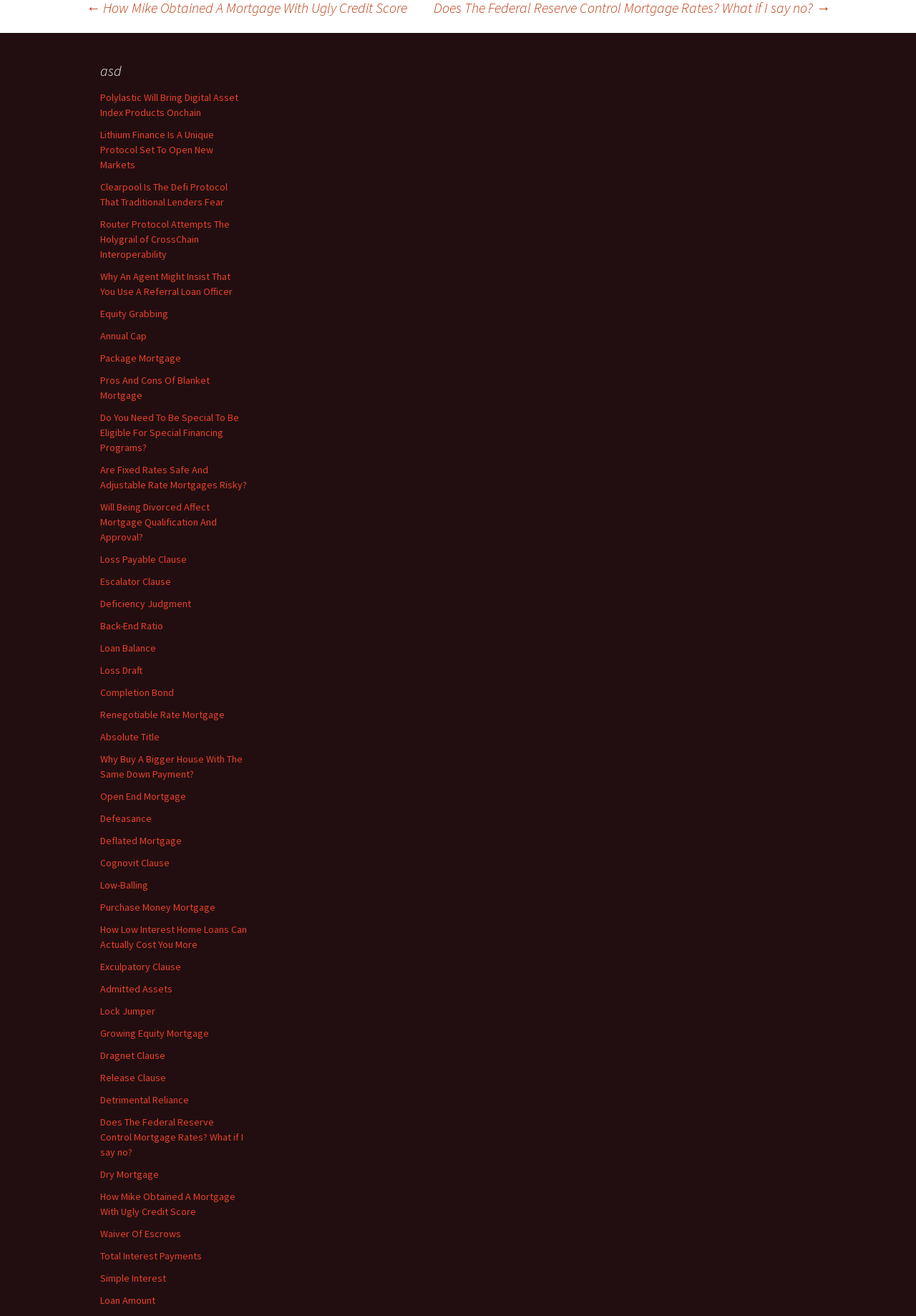Given the element description Defeasance, specify the bounding box coordinates of the corresponding UI element in the format (top-left x, top-left y, bottom-right x, bottom-right y). All values must be between 0 and 1.

[0.109, 0.617, 0.166, 0.627]